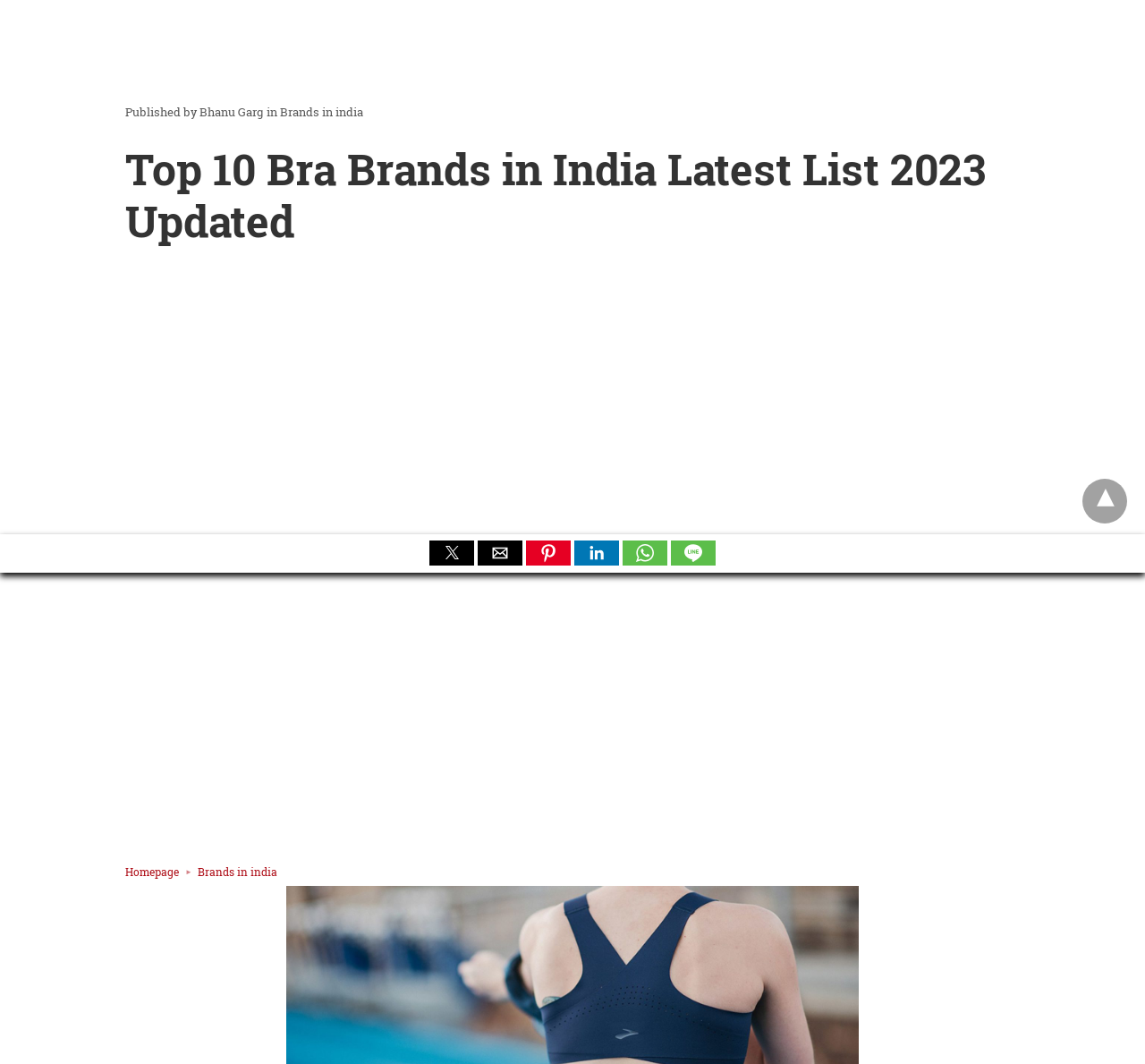Using the webpage screenshot, find the UI element described by title="line share". Provide the bounding box coordinates in the format (top-left x, top-left y, bottom-right x, bottom-right y), ensuring all values are floating point numbers between 0 and 1.

[0.586, 0.517, 0.625, 0.535]